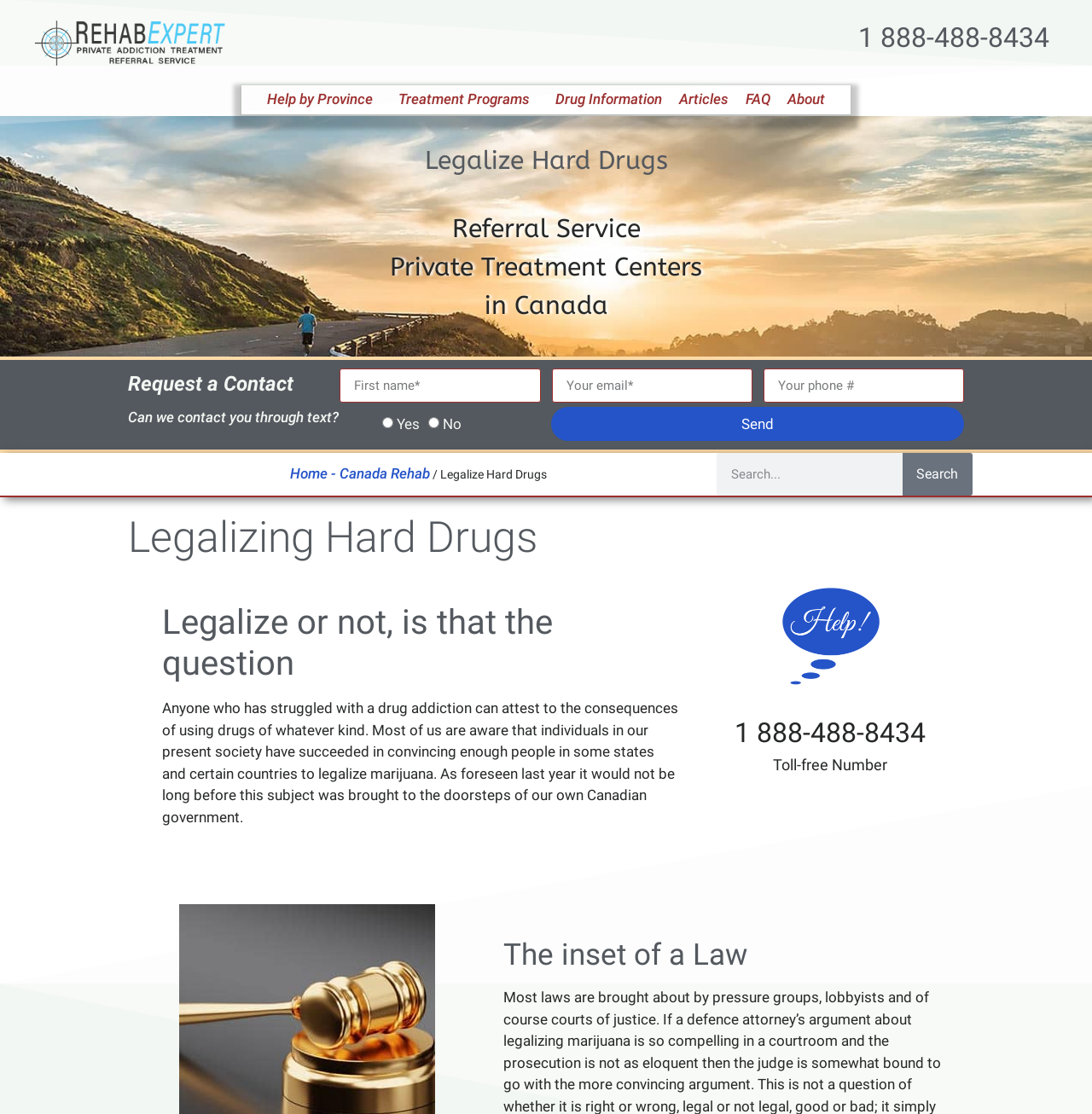Give a full account of the webpage's elements and their arrangement.

The webpage is focused on the topic of legalizing hard drugs, with a prominent heading "Legalize Hard Drugs" at the top. The page has a logo at the top left corner, which is a clickable link to the home page. Below the logo, there is a phone number "1 888-488-8434" displayed prominently.

The top navigation menu consists of five links: "Help by Province", "Treatment Programs", "Drug Information", "Articles", and "FAQ", which are aligned horizontally and spaced evenly. Below the navigation menu, there is a heading "Legalize Hard Drugs" followed by a subheading "Referral Service" and "Private Treatment Centers in Canada".

The main content of the page is divided into two sections. The left section has a form with three text boxes for "First name", "Email", and "Phone number", along with a radio button to choose whether to receive text messages. There is a "Send" button at the bottom of the form.

The right section has a search bar with a search button, followed by a heading "Legalizing Hard Drugs" and a subheading "Legalize or not, is that the question". Below the subheading, there is a long paragraph of text discussing the consequences of drug addiction and the legalization of marijuana. The text is accompanied by an image labeled "Help Graphic".

At the bottom of the page, there is a toll-free number "1 888-488-8434" displayed again, along with a heading "The inset of a Law".